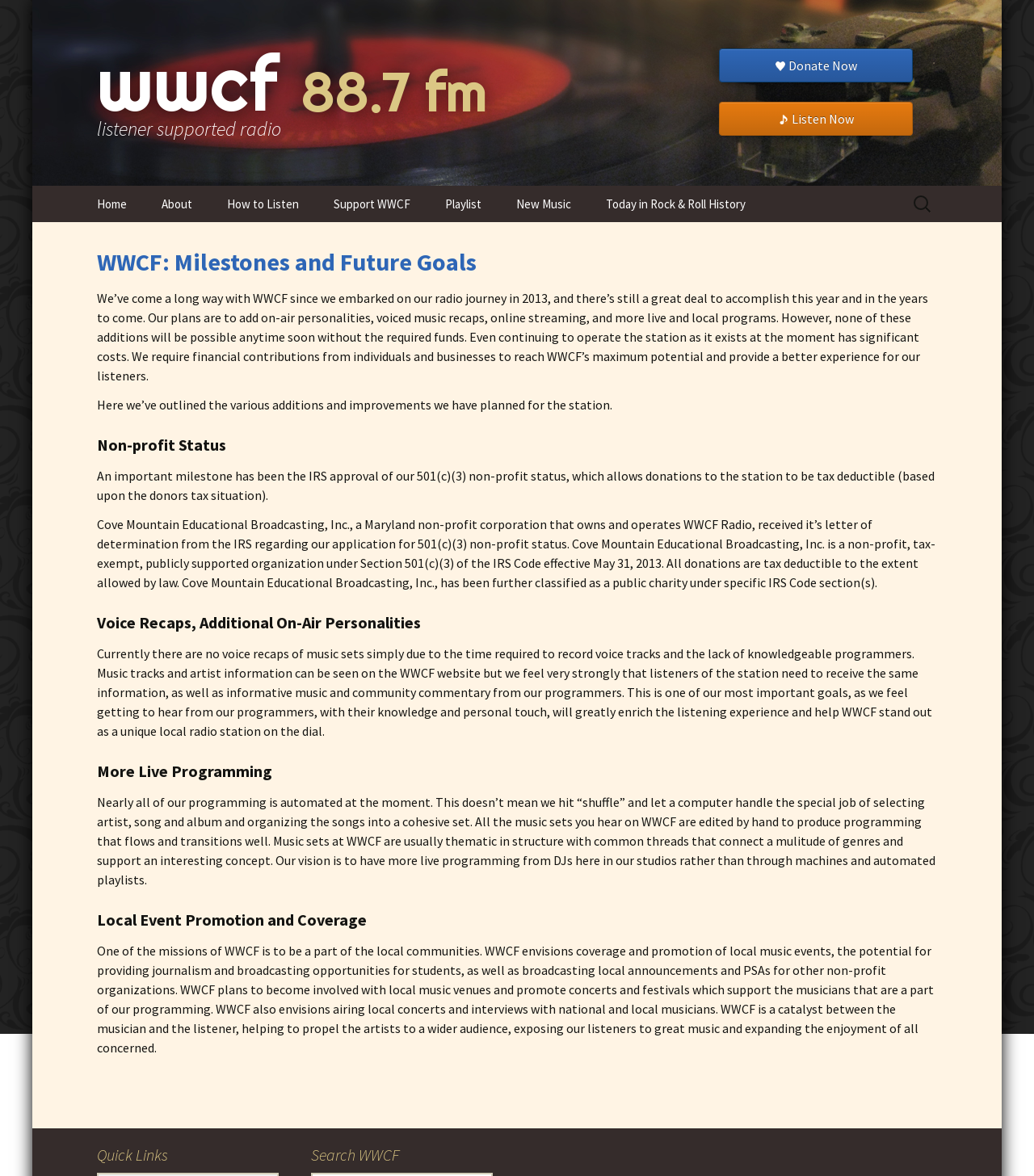Given the description of a UI element: "About", identify the bounding box coordinates of the matching element in the webpage screenshot.

[0.141, 0.158, 0.202, 0.189]